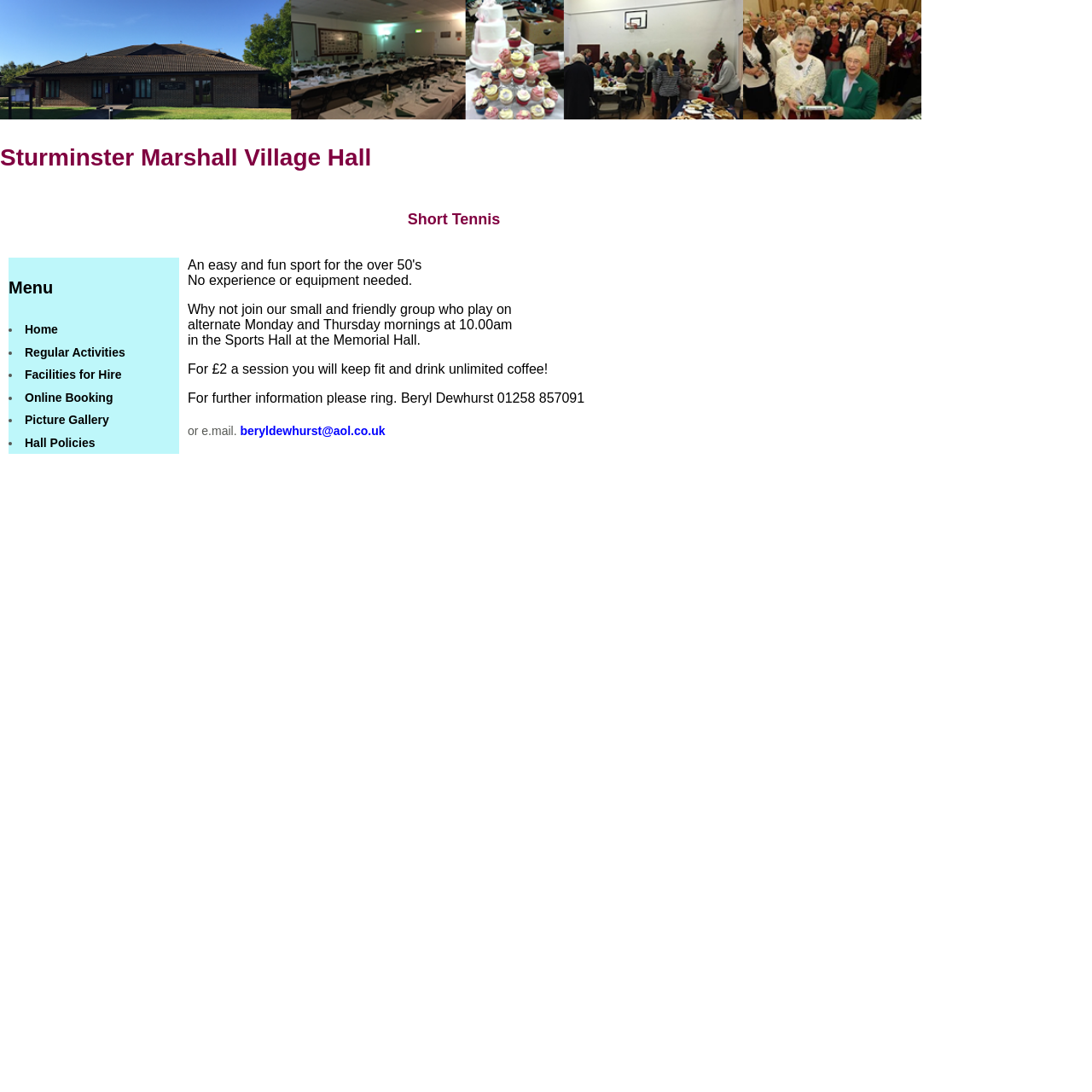Please examine the image and provide a detailed answer to the question: What is the cost of a short tennis session?

The cost of a short tennis session can be found in the static text element 'For £2 a session you will keep fit and drink unlimited coffee!' which is located in the middle of the webpage, describing the short tennis activity.